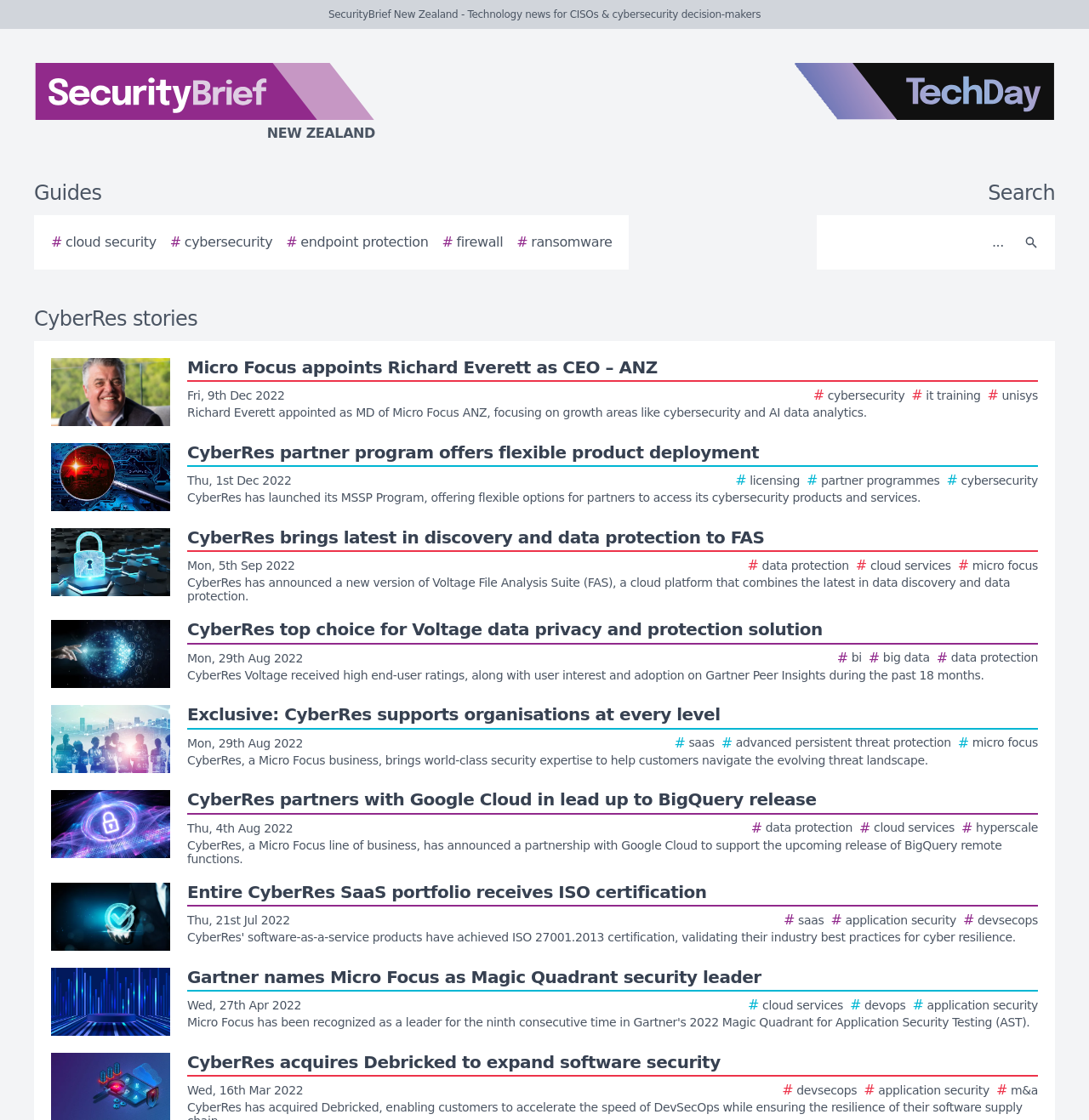Please locate the bounding box coordinates of the element that should be clicked to achieve the given instruction: "Click on SecurityBrief New Zealand logo".

[0.0, 0.056, 0.438, 0.128]